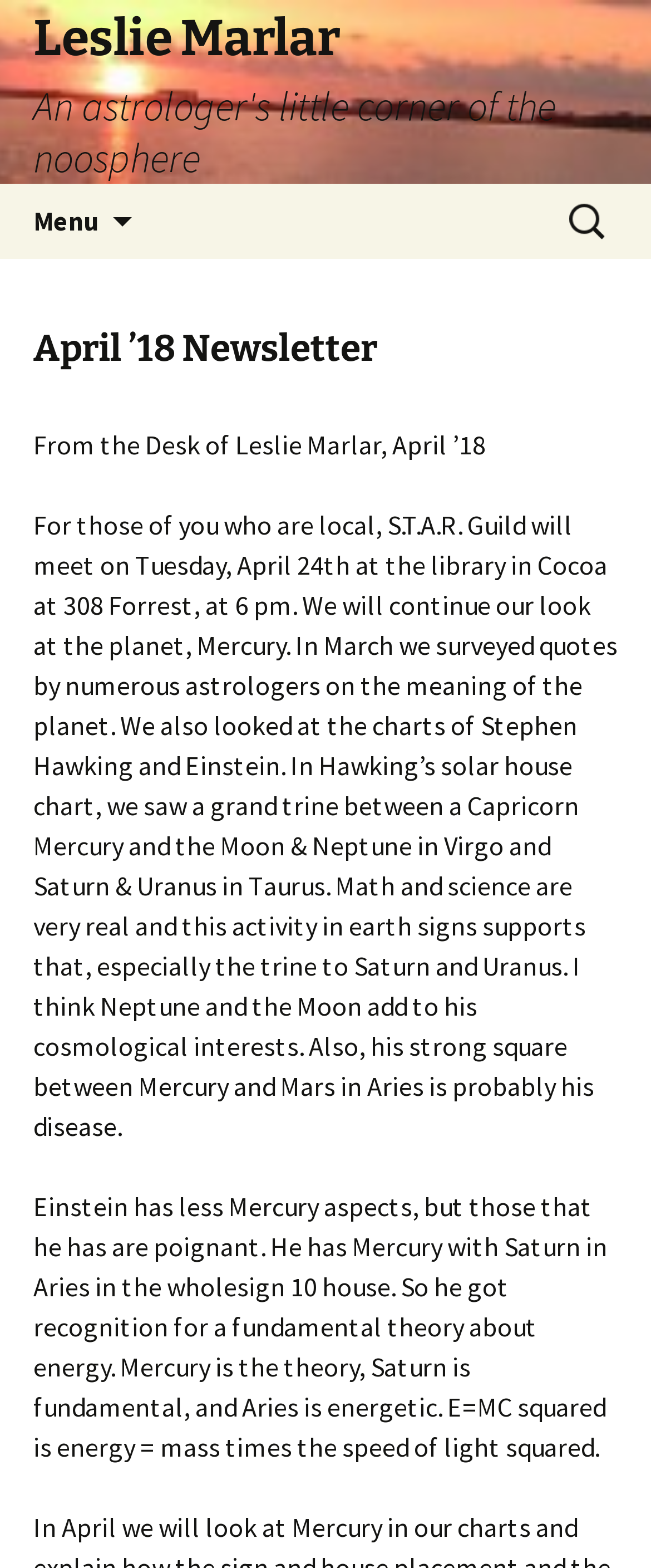Give a one-word or short phrase answer to the question: 
What is the topic of discussion in the newsletter?

Mercury